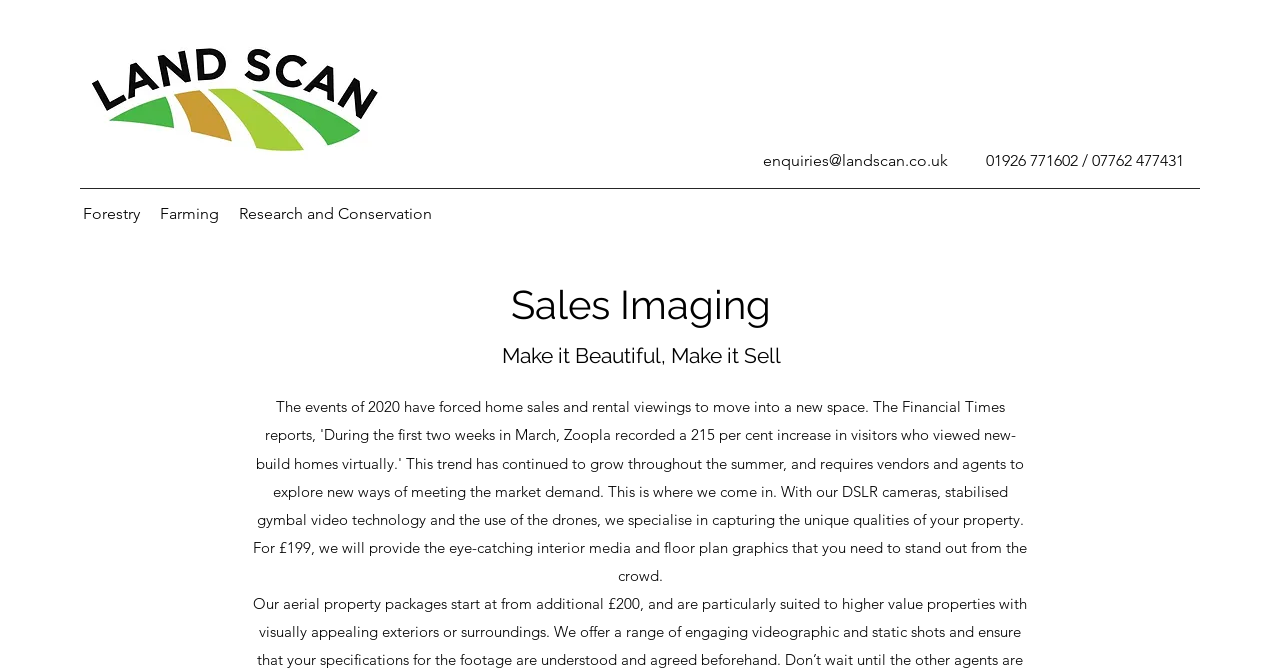Please provide a brief answer to the following inquiry using a single word or phrase:
What is the company logo image filename?

LandScan Logo update 4-01 SMALL.JPG